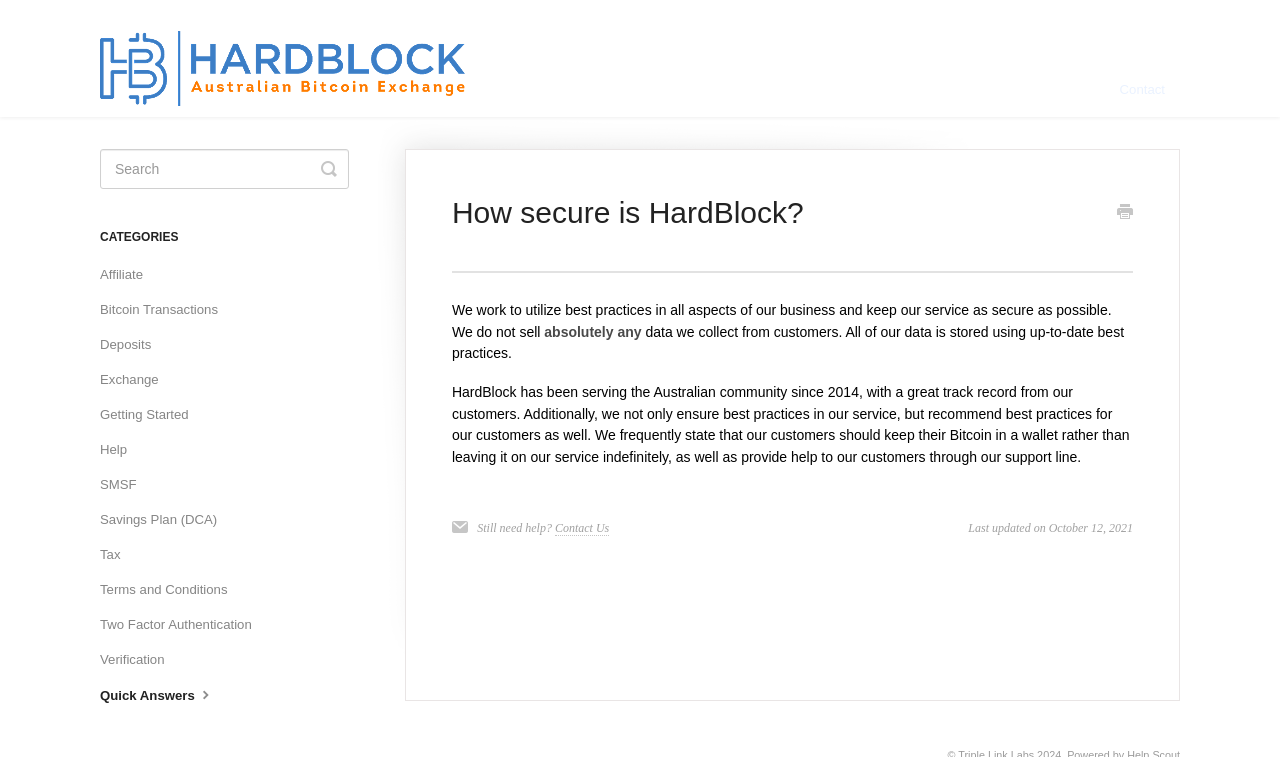Please identify the bounding box coordinates of the area I need to click to accomplish the following instruction: "Go to the previous post".

None